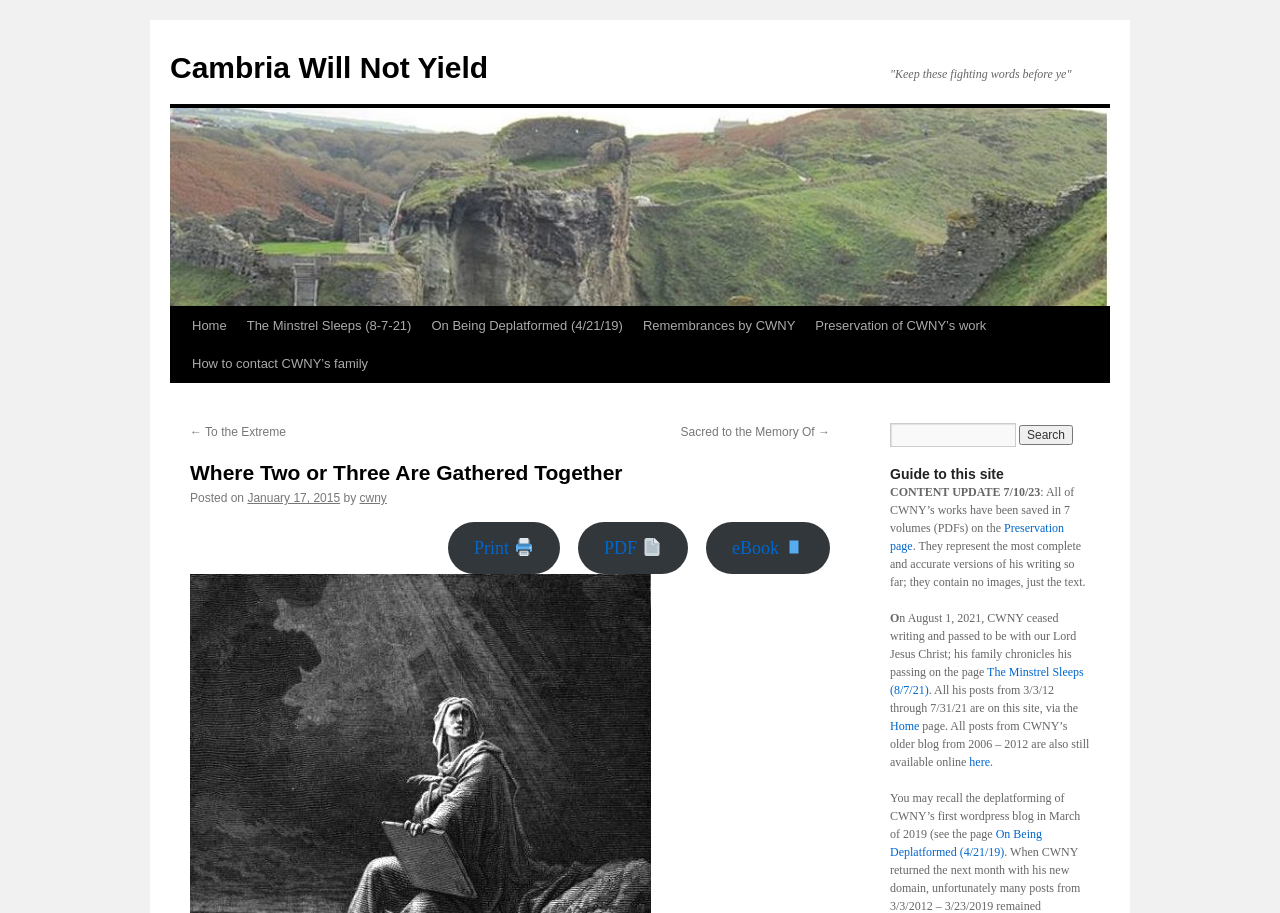Could you find the bounding box coordinates of the clickable area to complete this instruction: "Click on the 'Home' link"?

[0.142, 0.336, 0.185, 0.378]